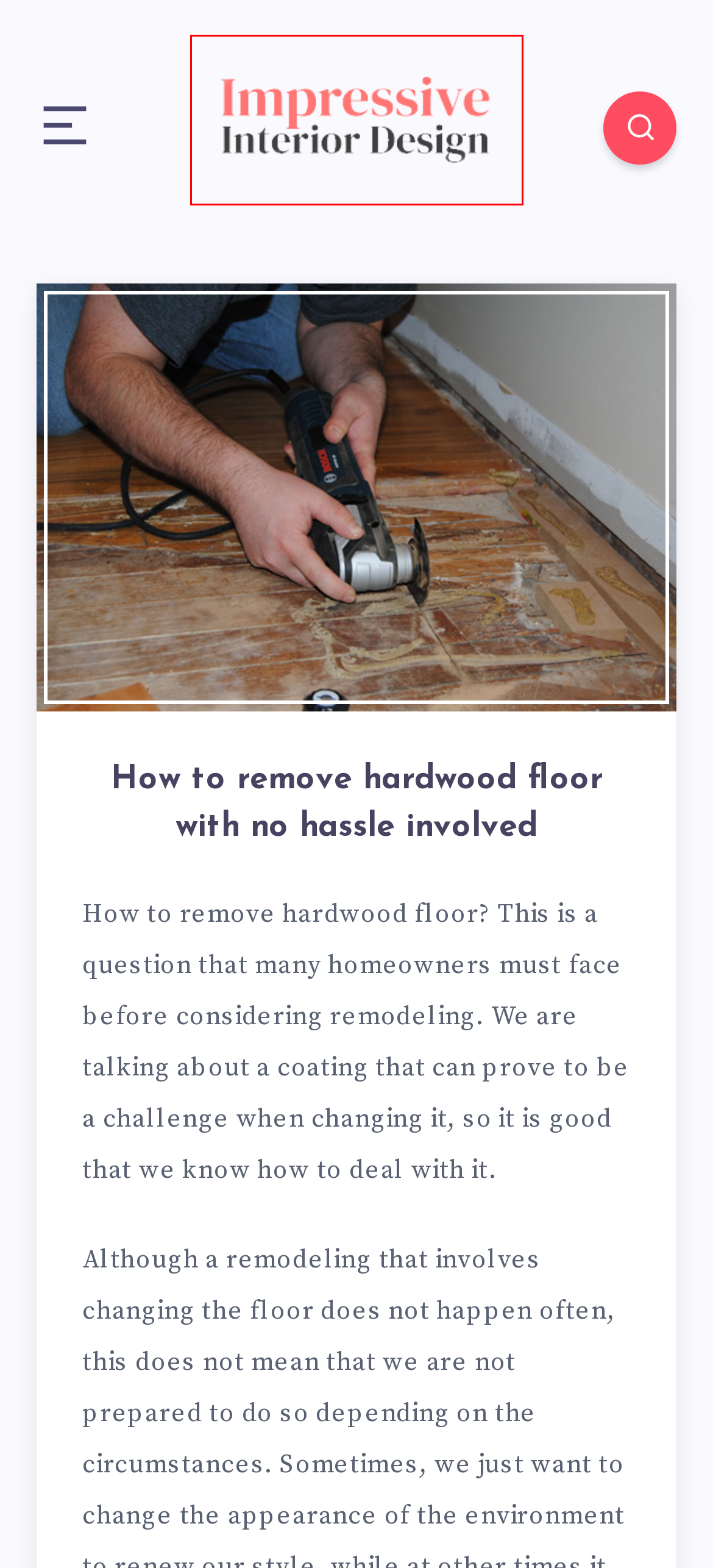Review the webpage screenshot provided, noting the red bounding box around a UI element. Choose the description that best matches the new webpage after clicking the element within the bounding box. The following are the options:
A. Privacy Policy
B. Contact
C. Tips & Guides Archives - Impressive Interior Design
D. Andreea Dima, Author at Impressive Interior Design
E. HTML Sitemap
F. Impressive Interior Design - Amazing interior design ideas that you can use for your home or clients
G. About Us
H. Awesome Kitchen Color Schemes with Black Appliances

F